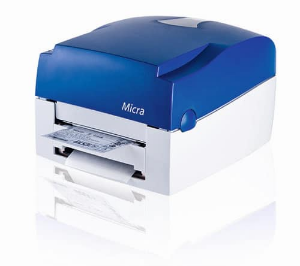Offer a detailed explanation of the image's components.

The image showcases the Micra label printer, a compact and efficient device designed for precise printing tasks. Its sleek design features a striking blue top with a glossy finish, accompanied by a white body that enhances its modern aesthetic. The front of the printer includes a slot where labels are dispensed, demonstrating its functionality. This label printer is particularly noteworthy for its photodetector that recognizes labels in the dispensing position, effectively managing print jobs by pausing until a label is removed manually. Once the current label is taken away, the printer automatically prepares for the next label, streamlining the labeling process. Overall, the Micra printer exemplifies a user-friendly design geared towards improving productivity in label creation and management.